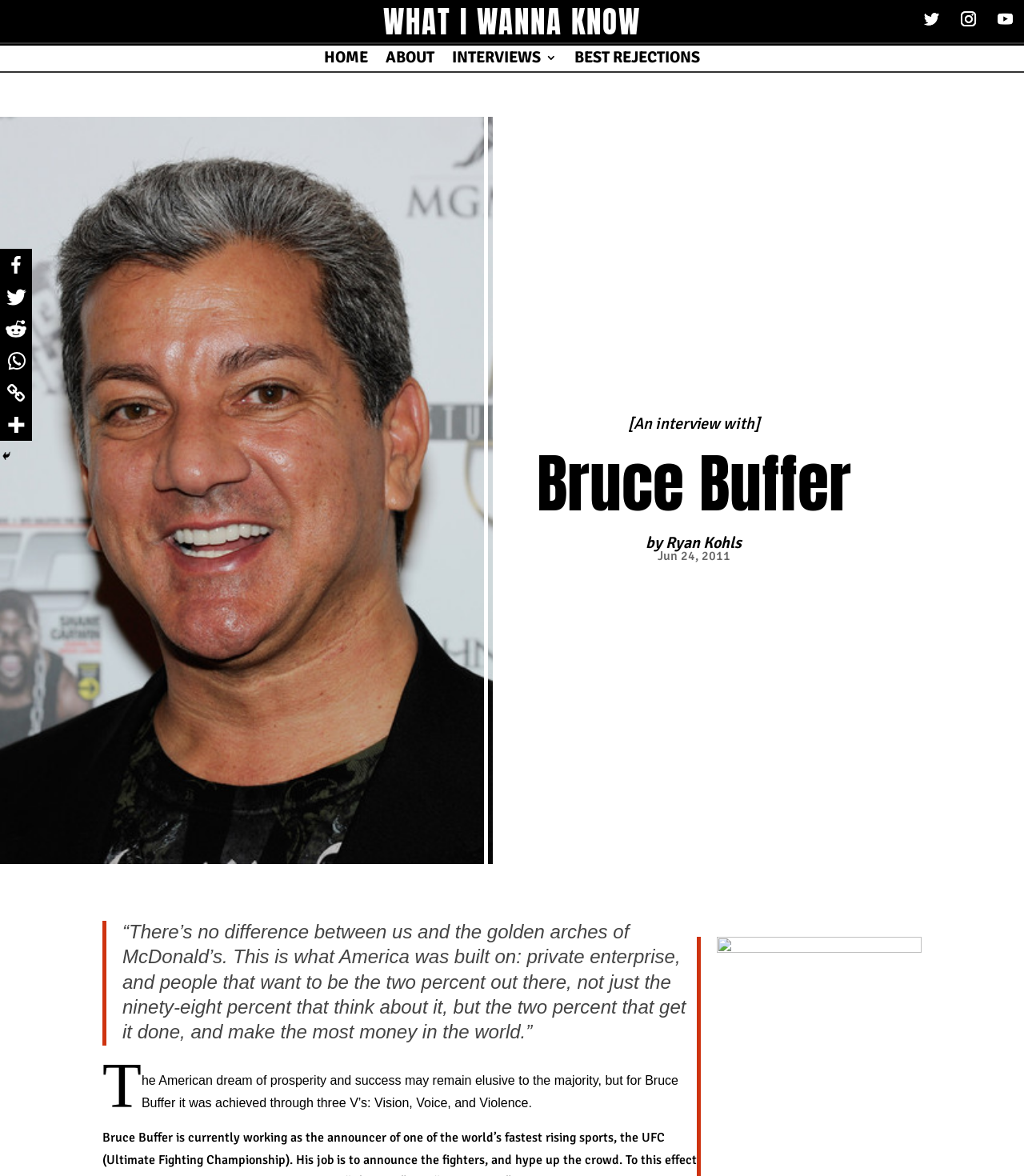Please provide the bounding box coordinates for the element that needs to be clicked to perform the instruction: "Click on the ABOUT link". The coordinates must consist of four float numbers between 0 and 1, formatted as [left, top, right, bottom].

[0.377, 0.044, 0.424, 0.059]